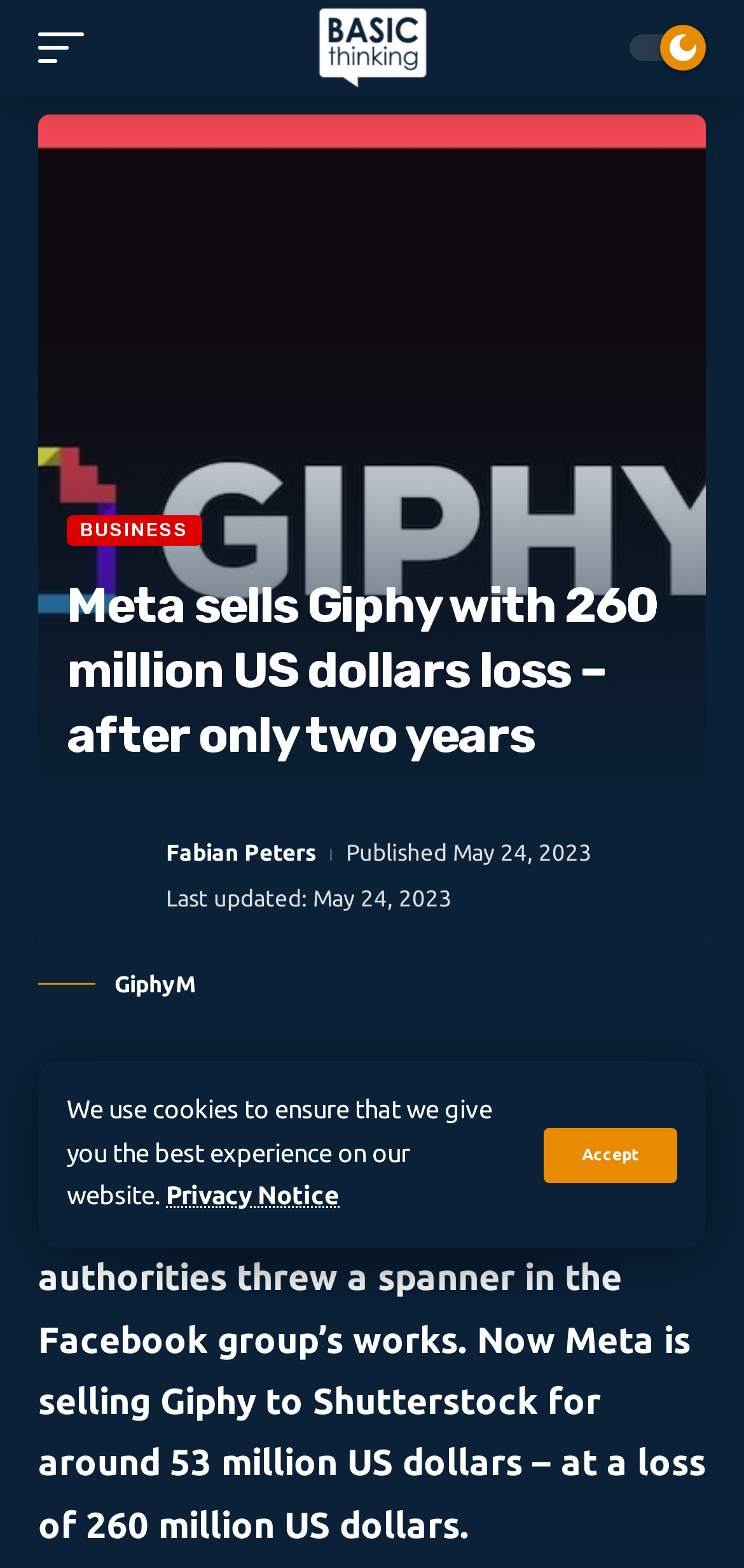Utilize the details in the image to give a detailed response to the question: What is the name of the online database Meta bought in 2021?

The answer can be found in the StaticText element with the text 'Meta had bought the online database Giphy in 2021 for around 315 million US dollars...'. The text explicitly mentions that Meta bought Giphy in 2021.